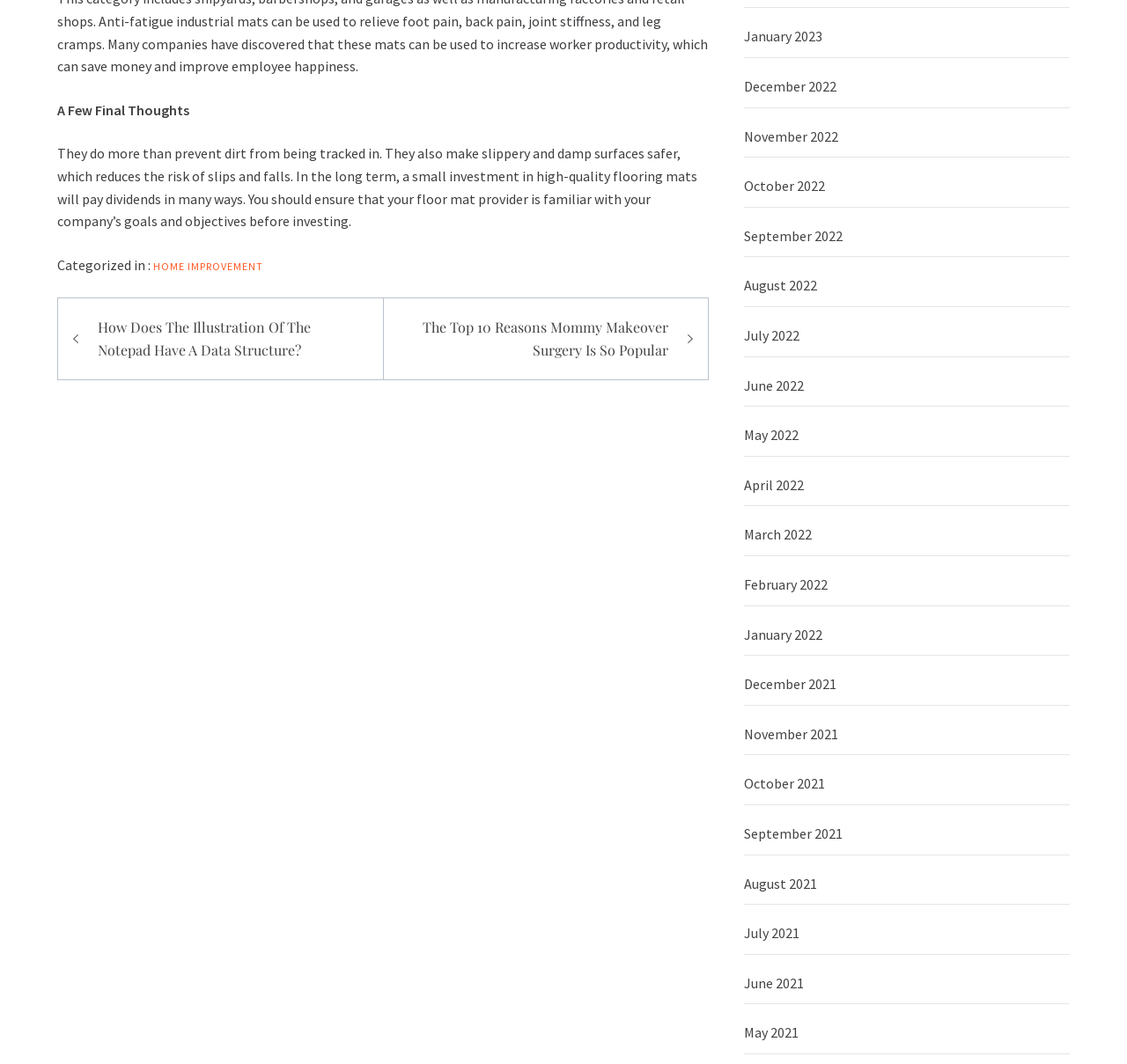Answer the following query with a single word or phrase:
What is the category of the current article?

HOME IMPROVEMENT